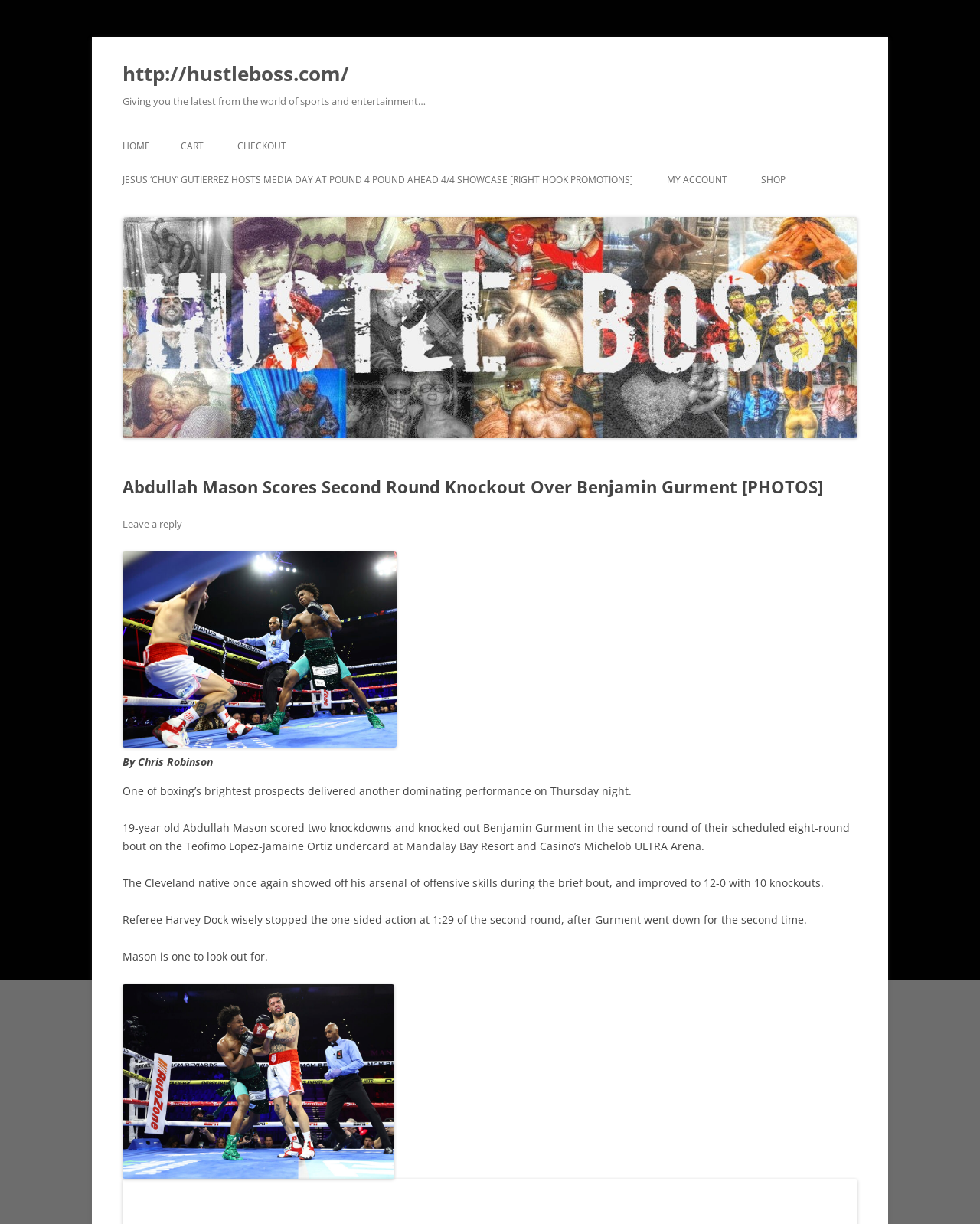How old is the boxer Abdullah Mason?
Please describe in detail the information shown in the image to answer the question.

I found the answer by reading the article content, which mentions that Abdullah Mason is 19 years old.